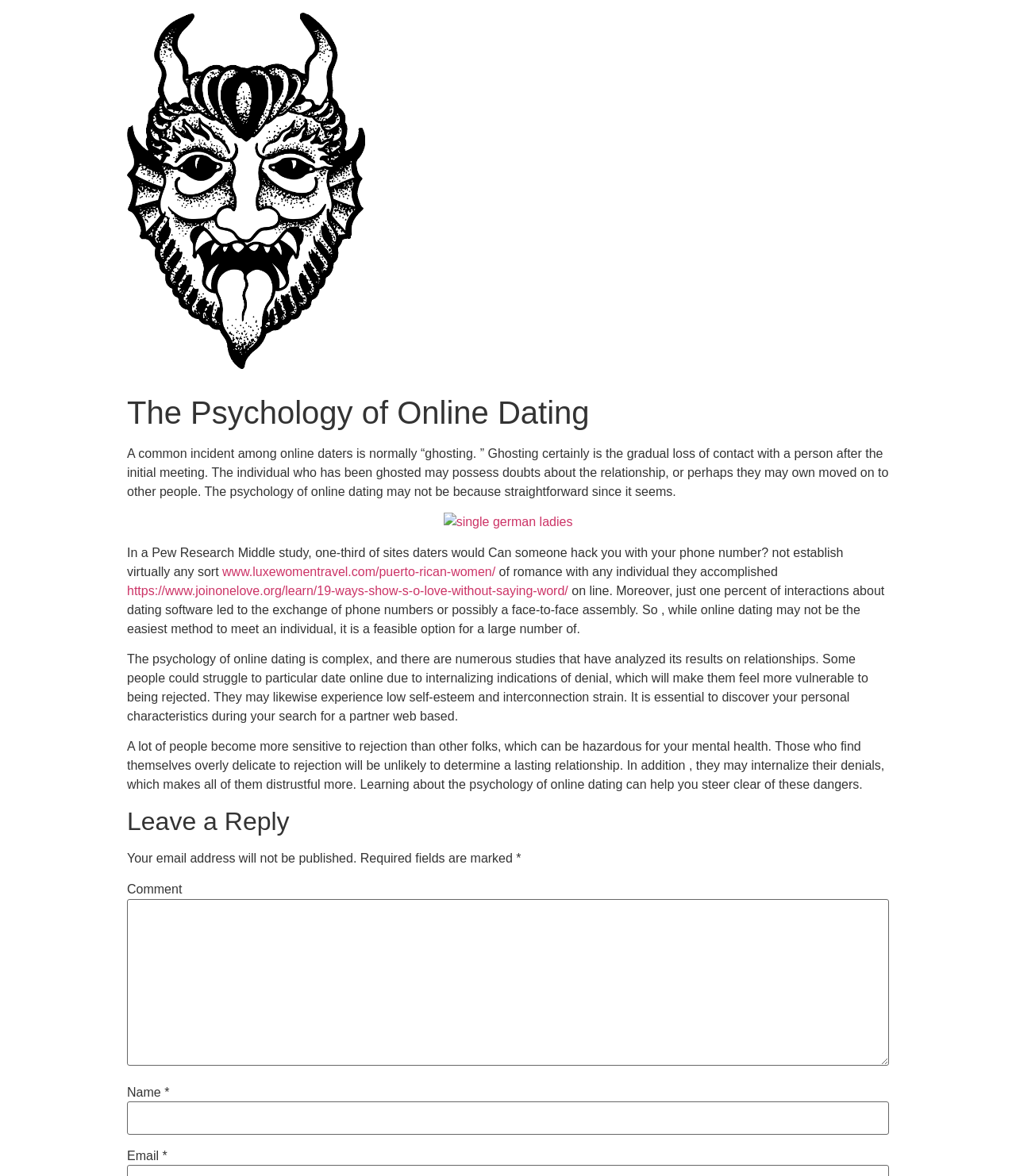What is the topic of online dating discussed?
Craft a detailed and extensive response to the question.

The webpage discusses the psychology of online dating, specifically the phenomenon of 'ghosting', which is the gradual loss of contact with a person after the initial meeting.